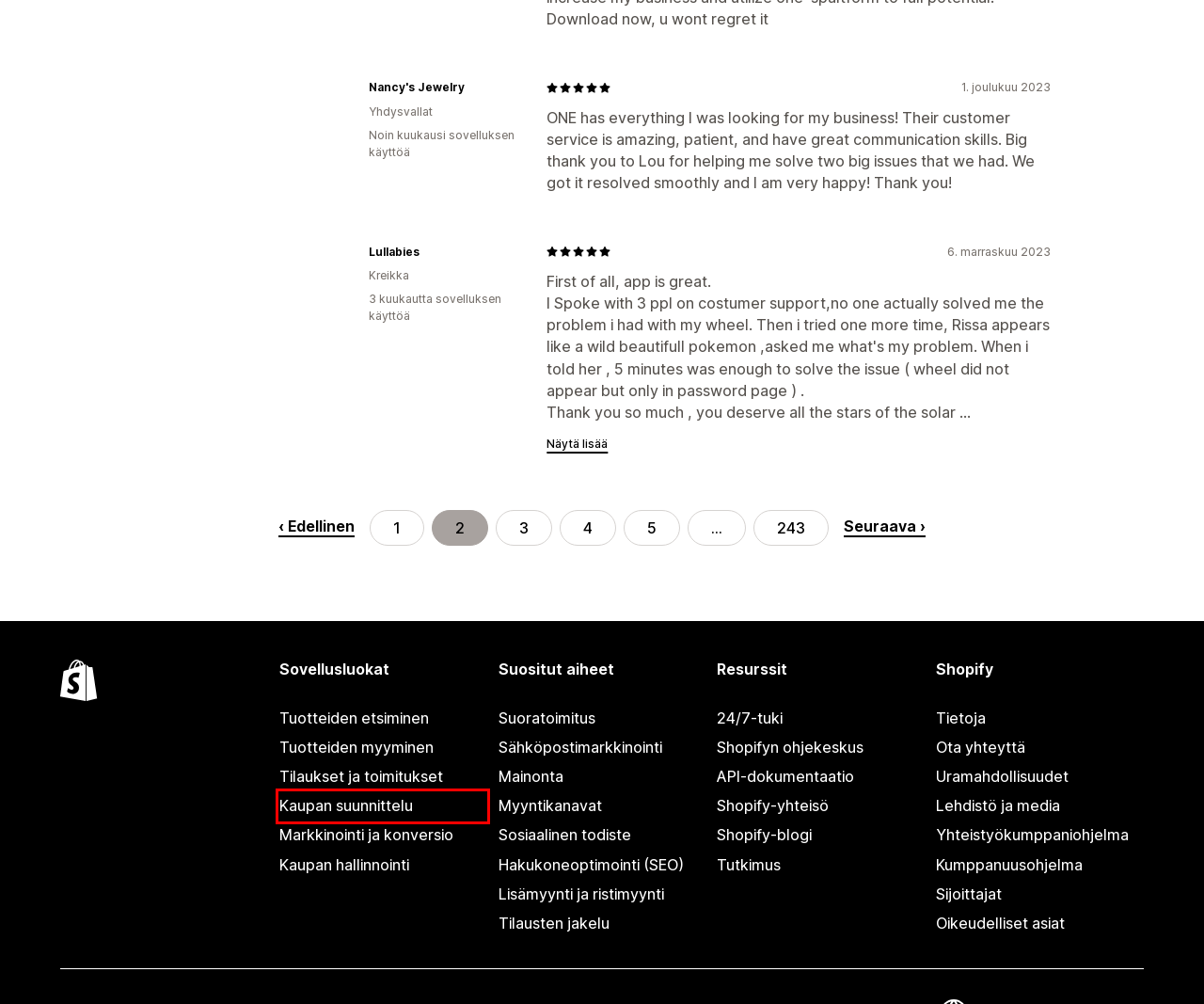You have a screenshot of a webpage, and a red bounding box highlights an element. Select the webpage description that best fits the new page after clicking the element within the bounding box. Options are:
A. Contact Us — Shopify
B. Parhaat Lisämyynti ja ristimyynti -sovellukset vuodelle 2024 – Shopify App Store
C. Shopify Community
D. Parhaat Sähköpostimarkkinointi -sovellukset vuodelle 2024 – Shopify App Store
E. Parhaat Tilausten jakelu -sovellukset vuodelle 2024 – Shopify App Store
F. Ota yhteyttä Shopify-tukeen • Shopify Help Center
G. Parhaat Kaupan suunnittelu -sovellukset vuodelle 2024 – Shopify App Store
H. Shopifyn ohjekeskus

G